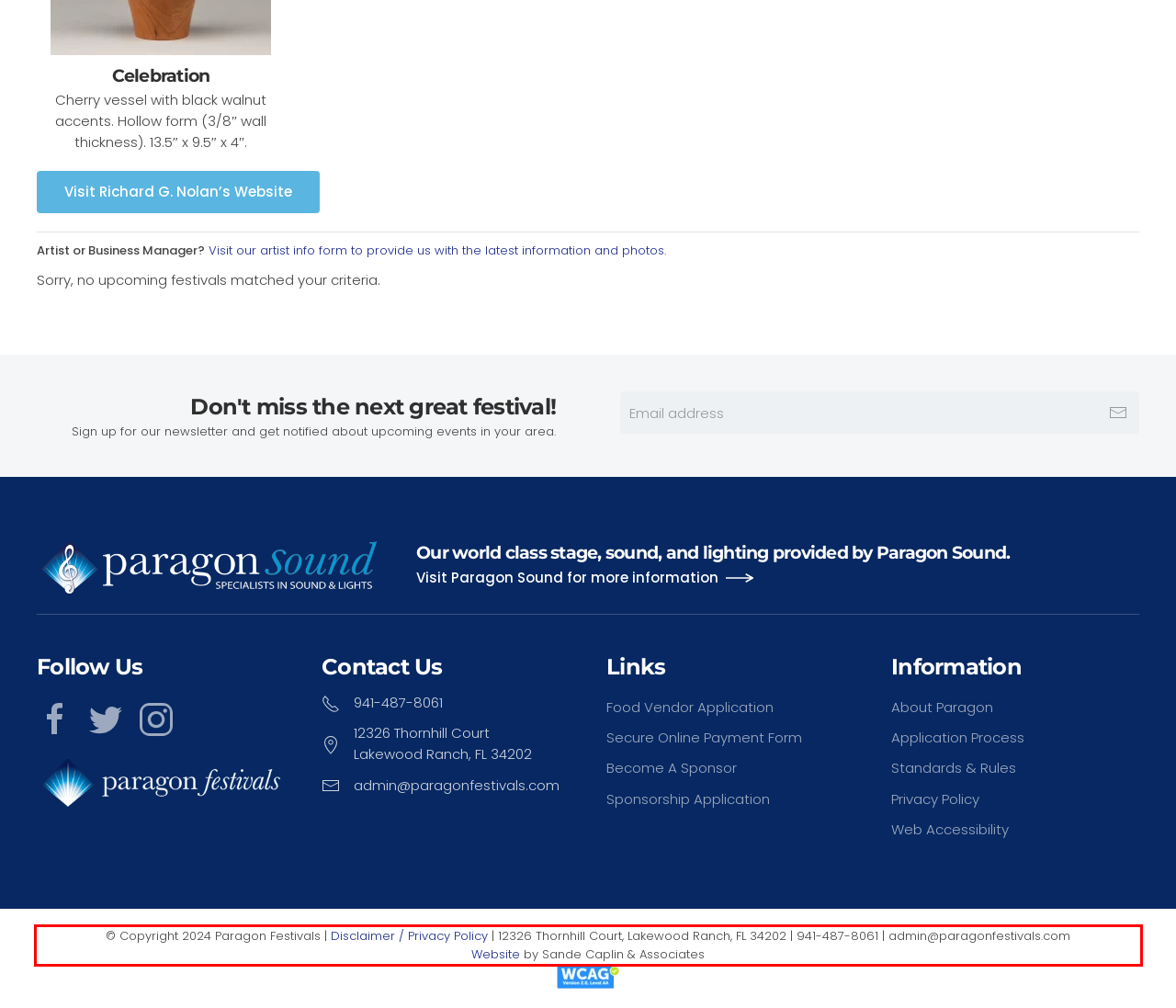Please extract the text content within the red bounding box on the webpage screenshot using OCR.

© Copyright 2024 Paragon Festivals | Disclaimer / Privacy Policy | 12326 Thornhill Court, Lakewood Ranch, FL 34202 | 941-487-8061 | admin@paragonfestivals.com Website by Sande Caplin & Associates